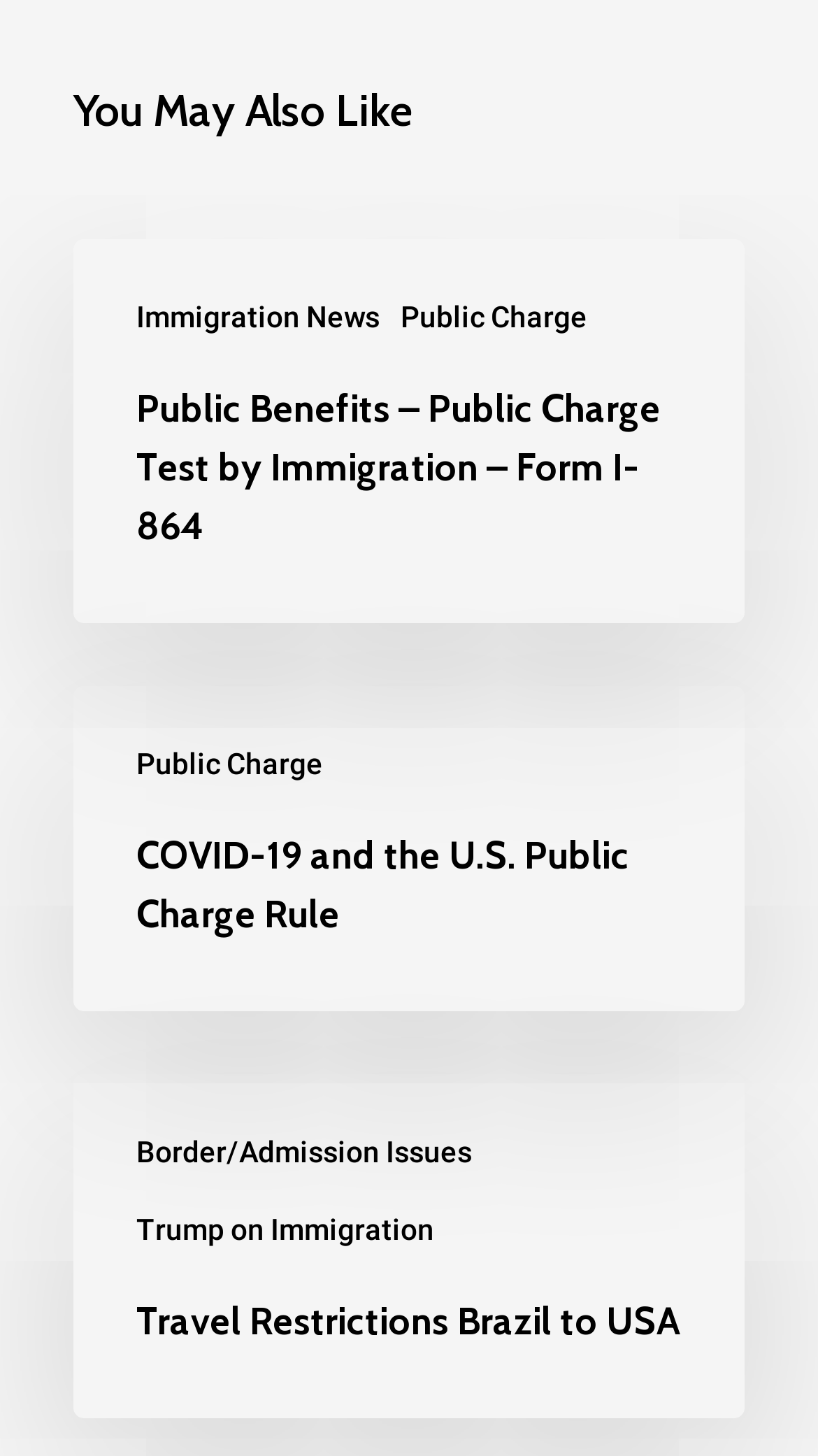Show the bounding box coordinates for the element that needs to be clicked to execute the following instruction: "View Travel Restrictions Brazil to USA". Provide the coordinates in the form of four float numbers between 0 and 1, i.e., [left, top, right, bottom].

[0.167, 0.887, 0.833, 0.927]